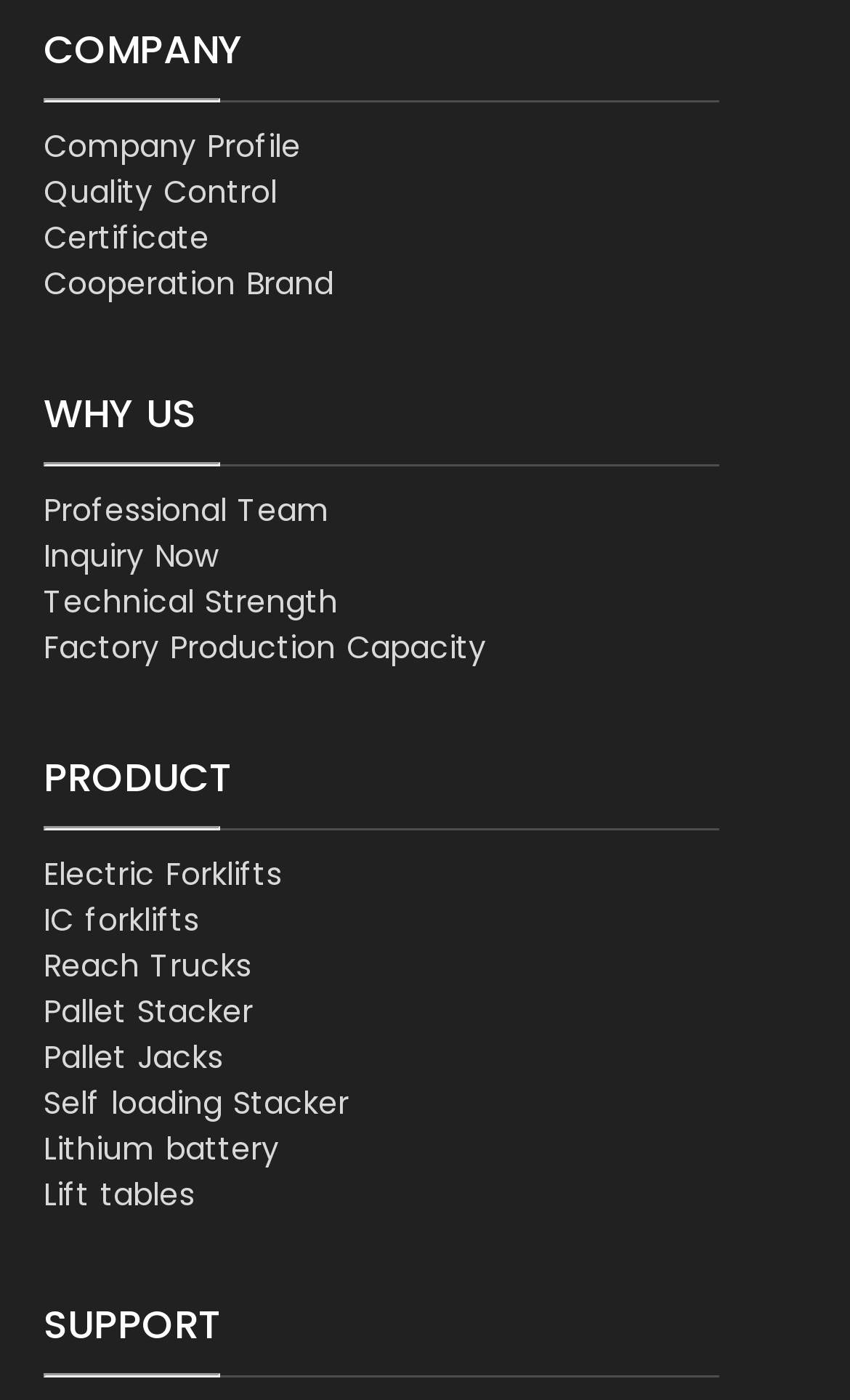Use a single word or phrase to answer the question: How many links are there in the PRODUCT section?

7